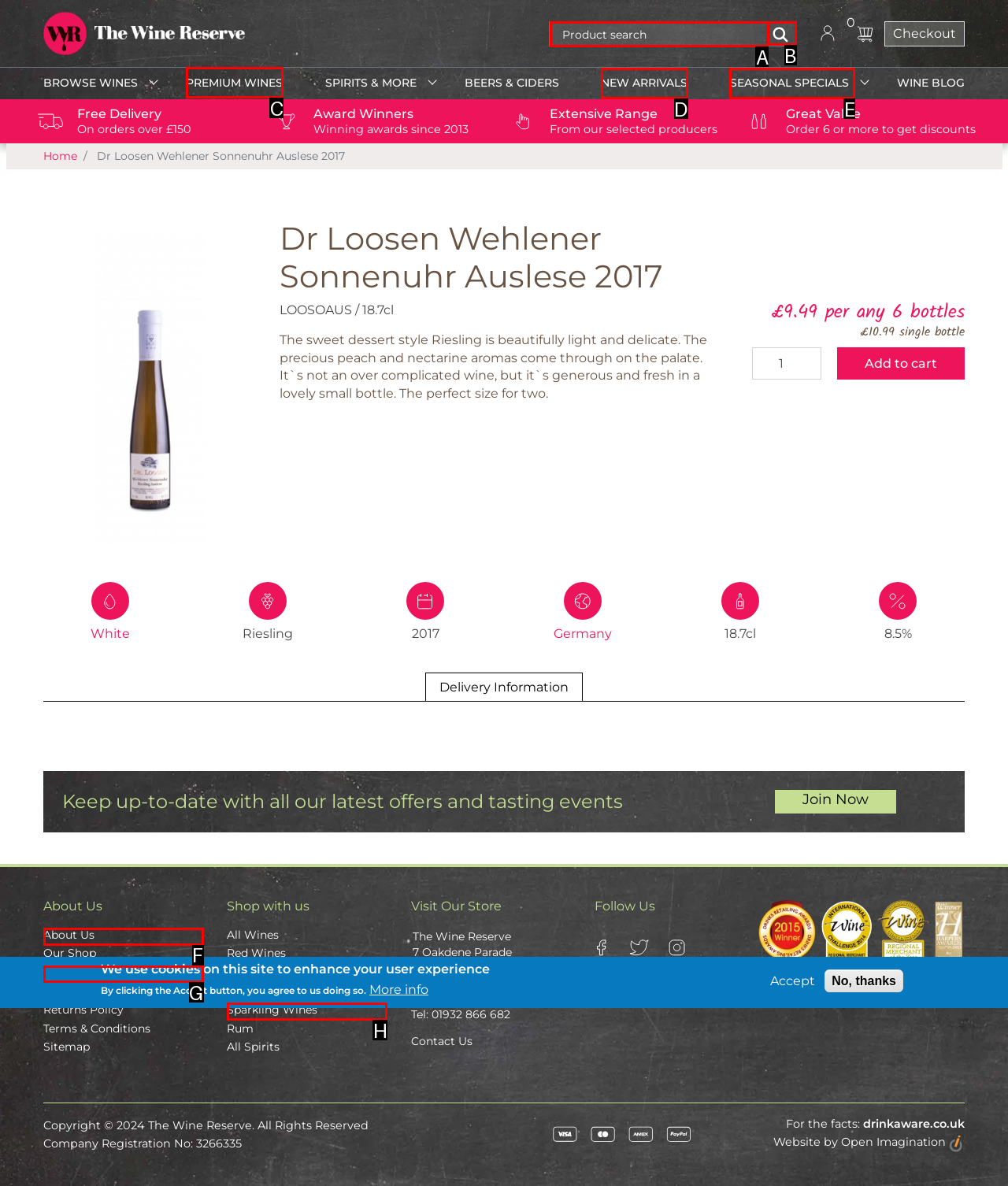Point out the UI element to be clicked for this instruction: Browse premium wines. Provide the answer as the letter of the chosen element.

C